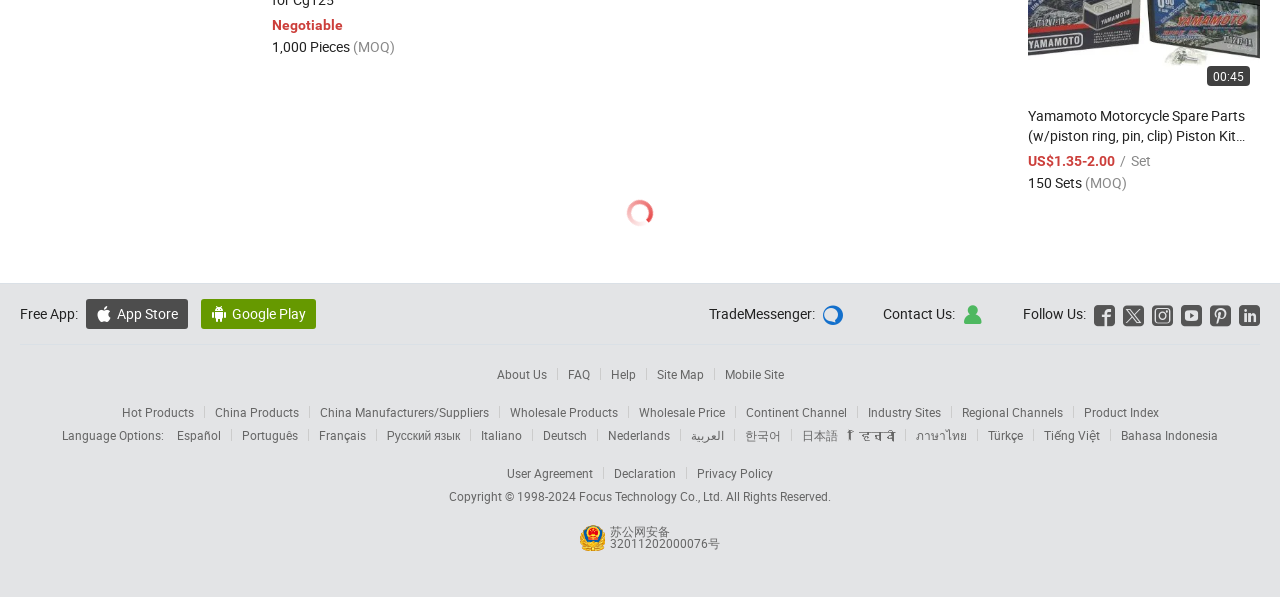Provide a brief response to the question using a single word or phrase: 
What is the company name in the copyright notice?

Focus Technology Co., Ltd.